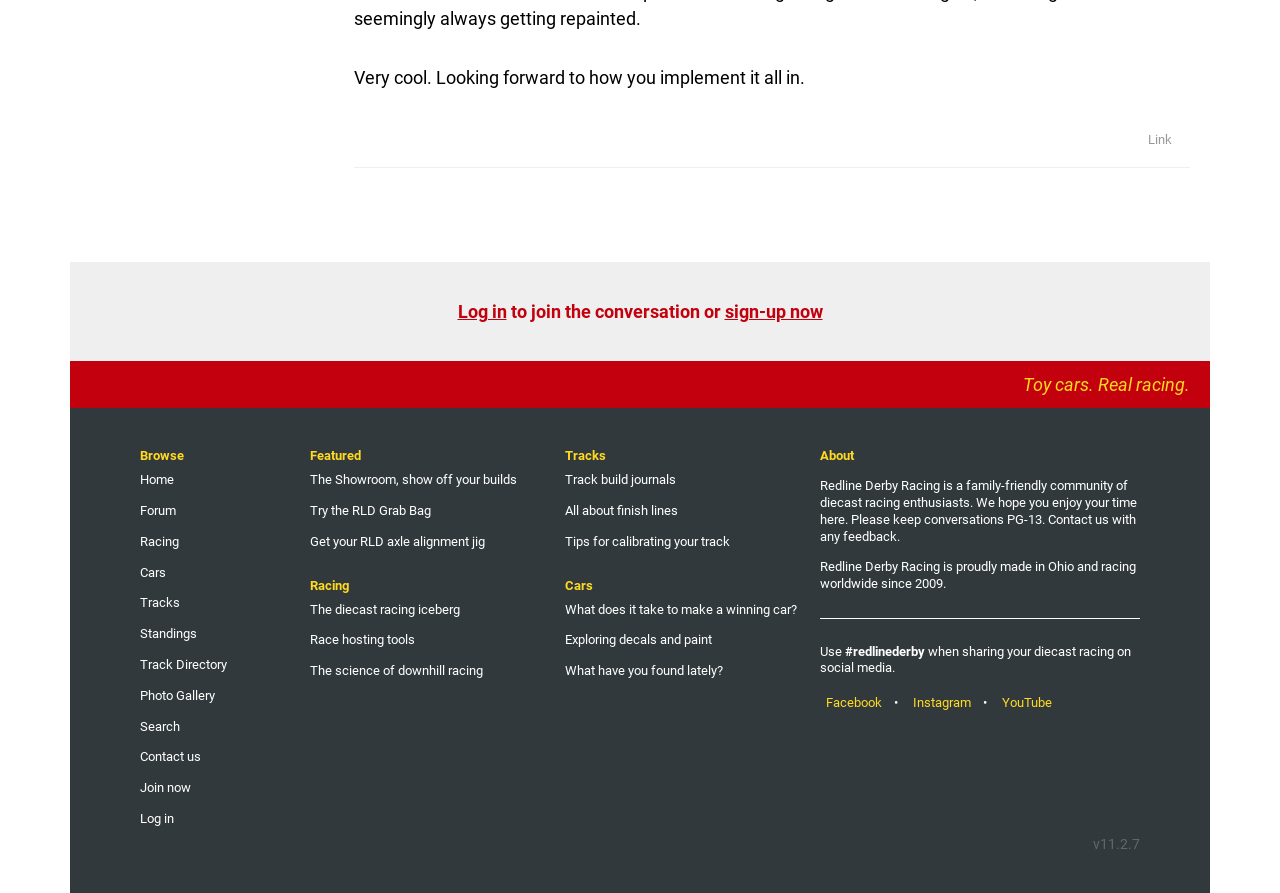Please pinpoint the bounding box coordinates for the region I should click to adhere to this instruction: "Click to print".

None